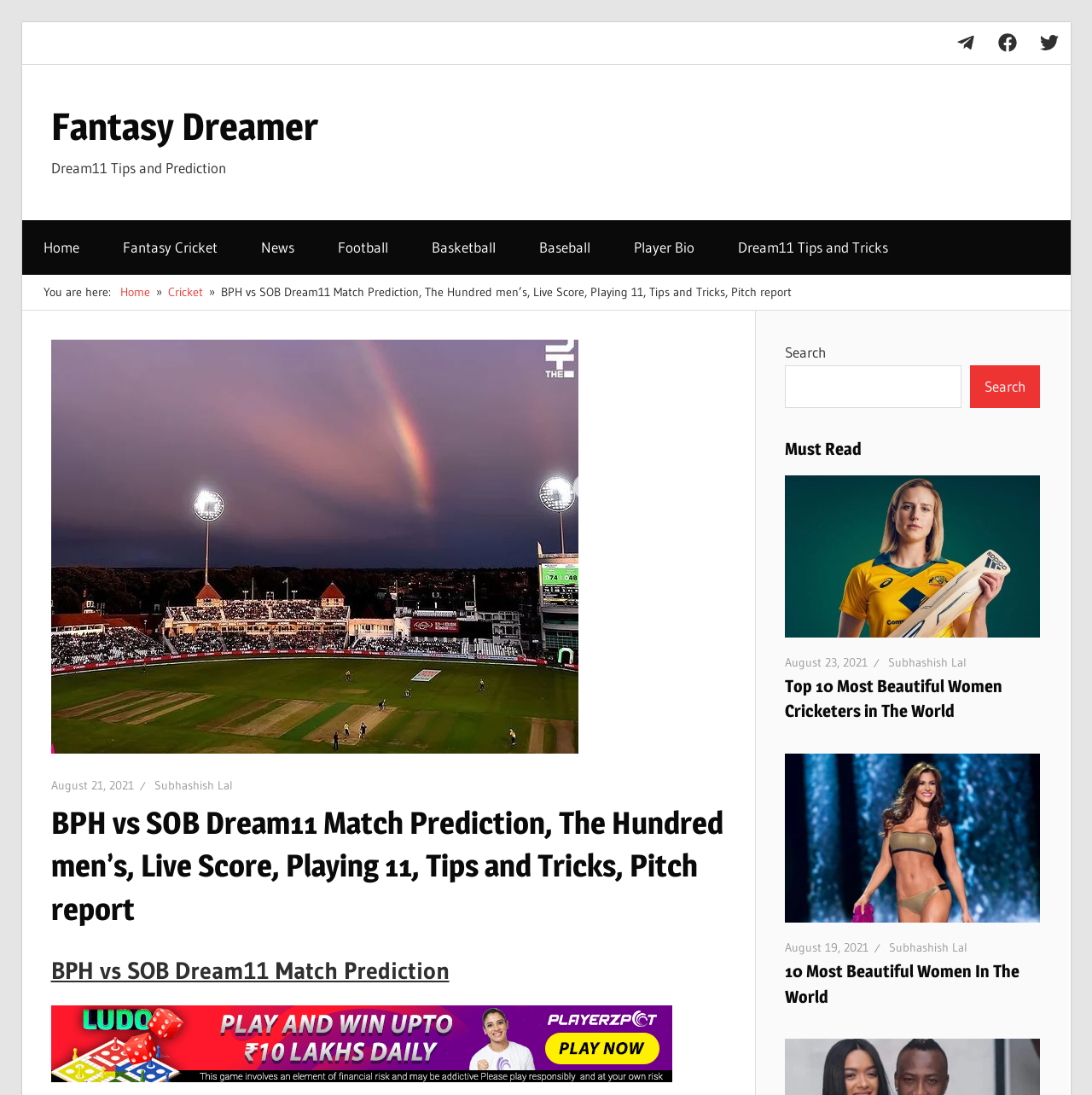Respond to the question below with a single word or phrase:
What is the text of the search button?

Search